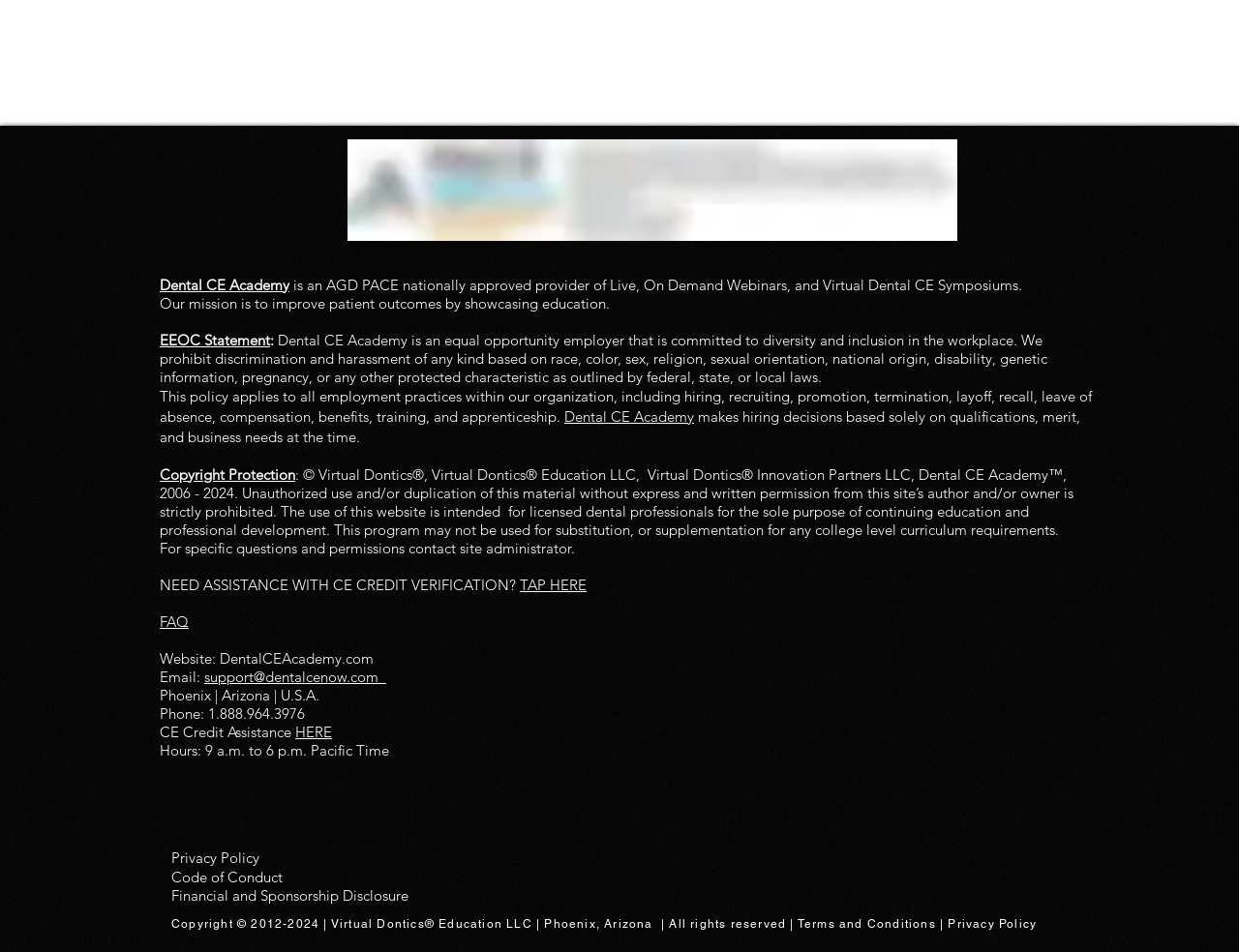Identify the bounding box for the element characterized by the following description: "DentalCEAcademy.com".

[0.174, 0.681, 0.302, 0.701]